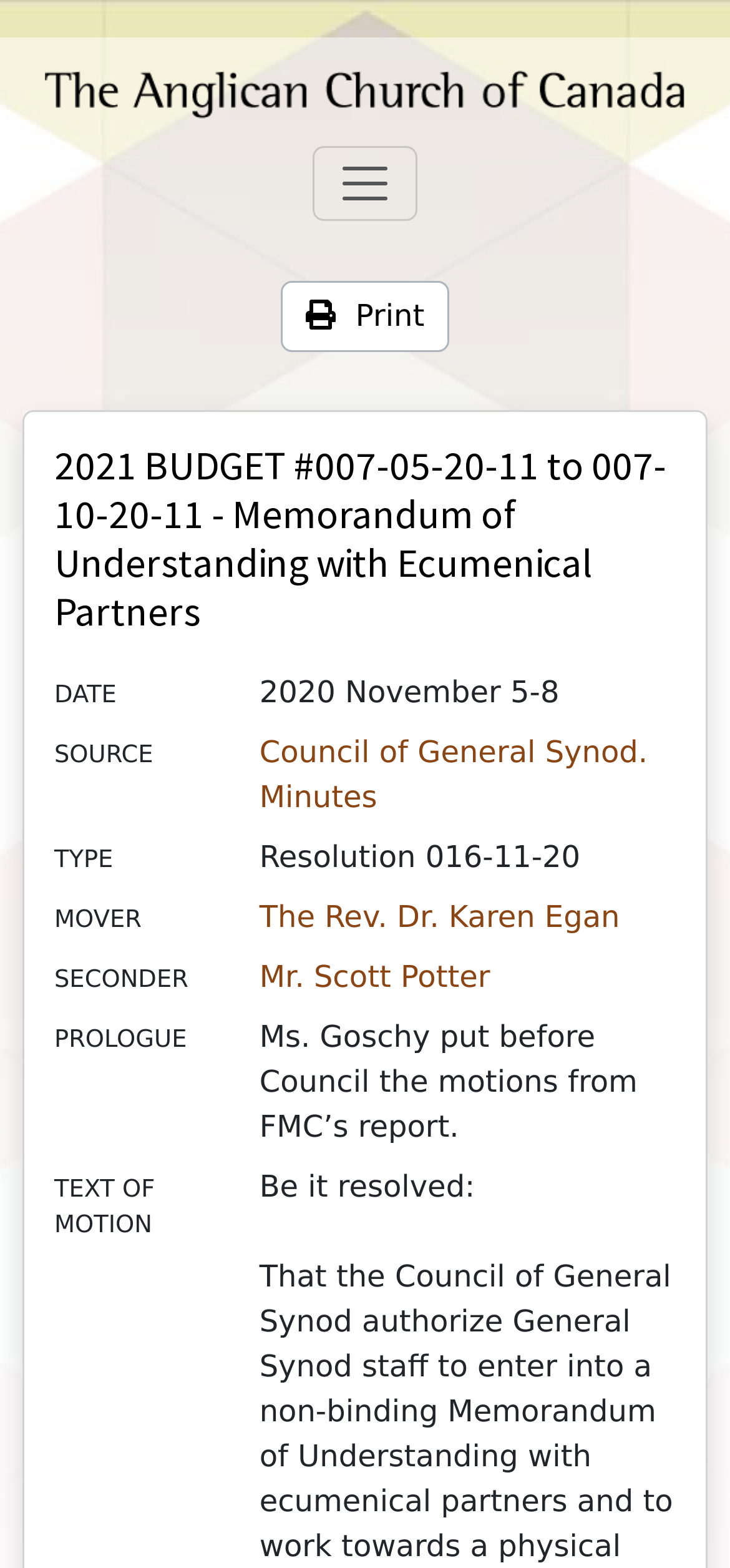Respond with a single word or phrase to the following question:
What is the prologue of the motion?

Ms. Goschy put before Council the motions from FMC’s report.